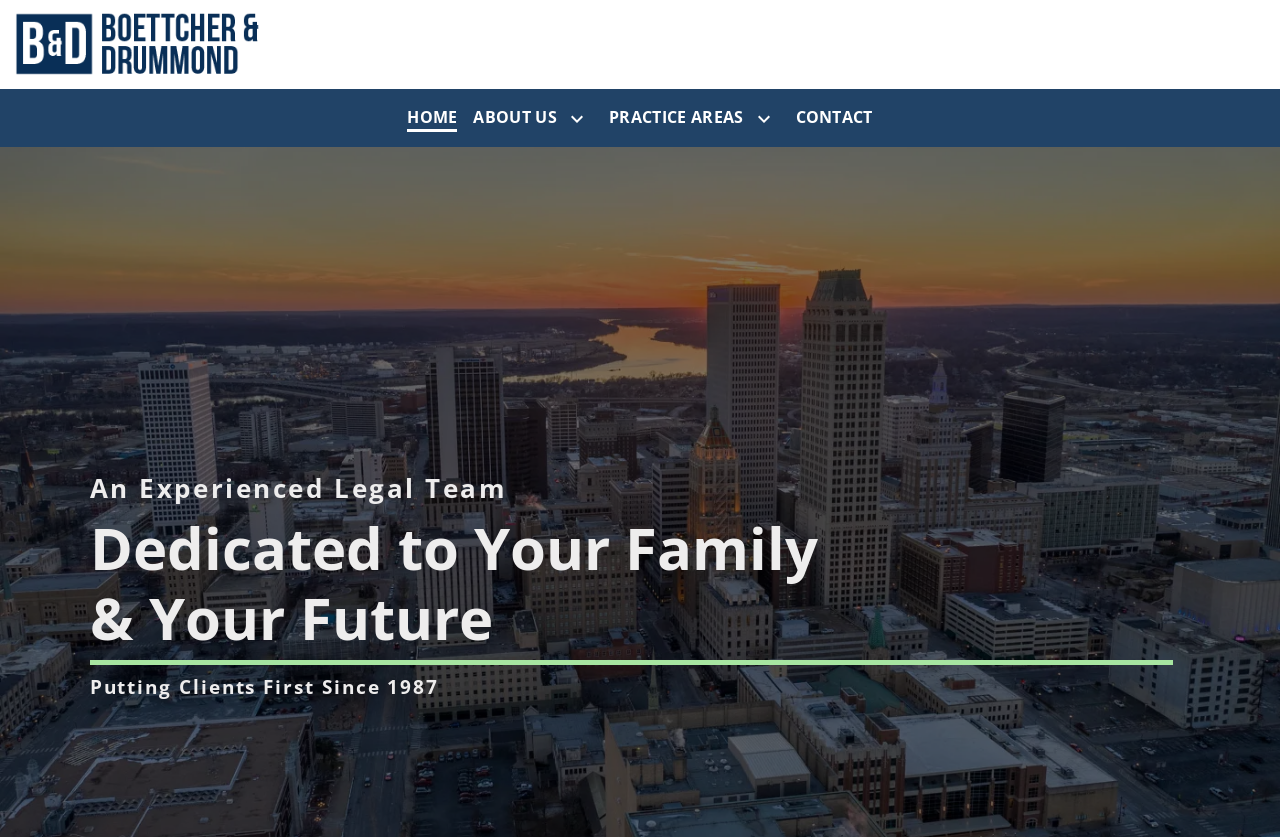What is the primary heading on this webpage?

Estate Planning & Family Law Attorneys in Tulsa, Oklahoma